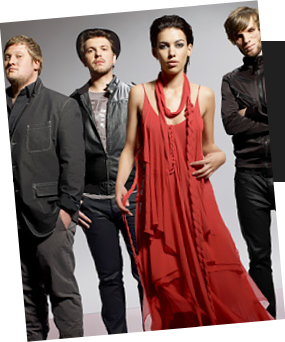Provide a one-word or one-phrase answer to the question:
How many band members are in the image?

Multiple